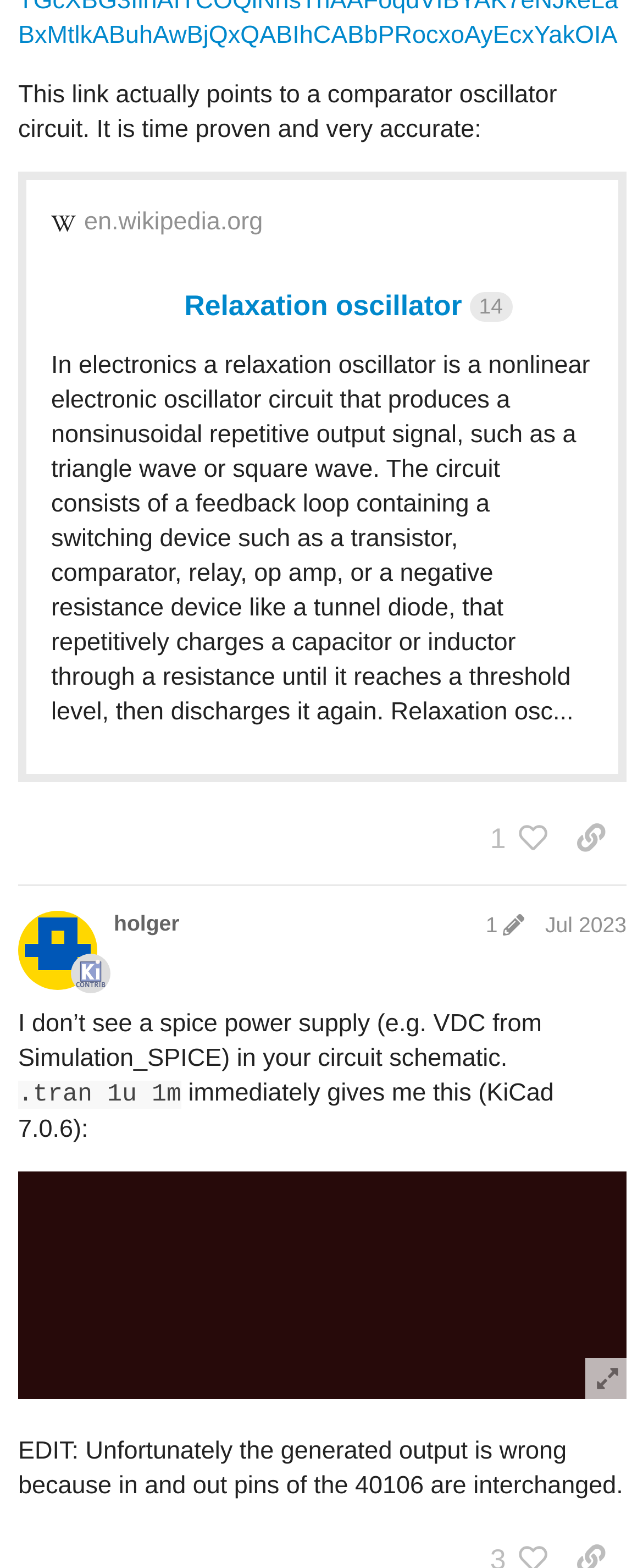Answer the question using only a single word or phrase: 
What is the name of the image linked in the post?

osc_out